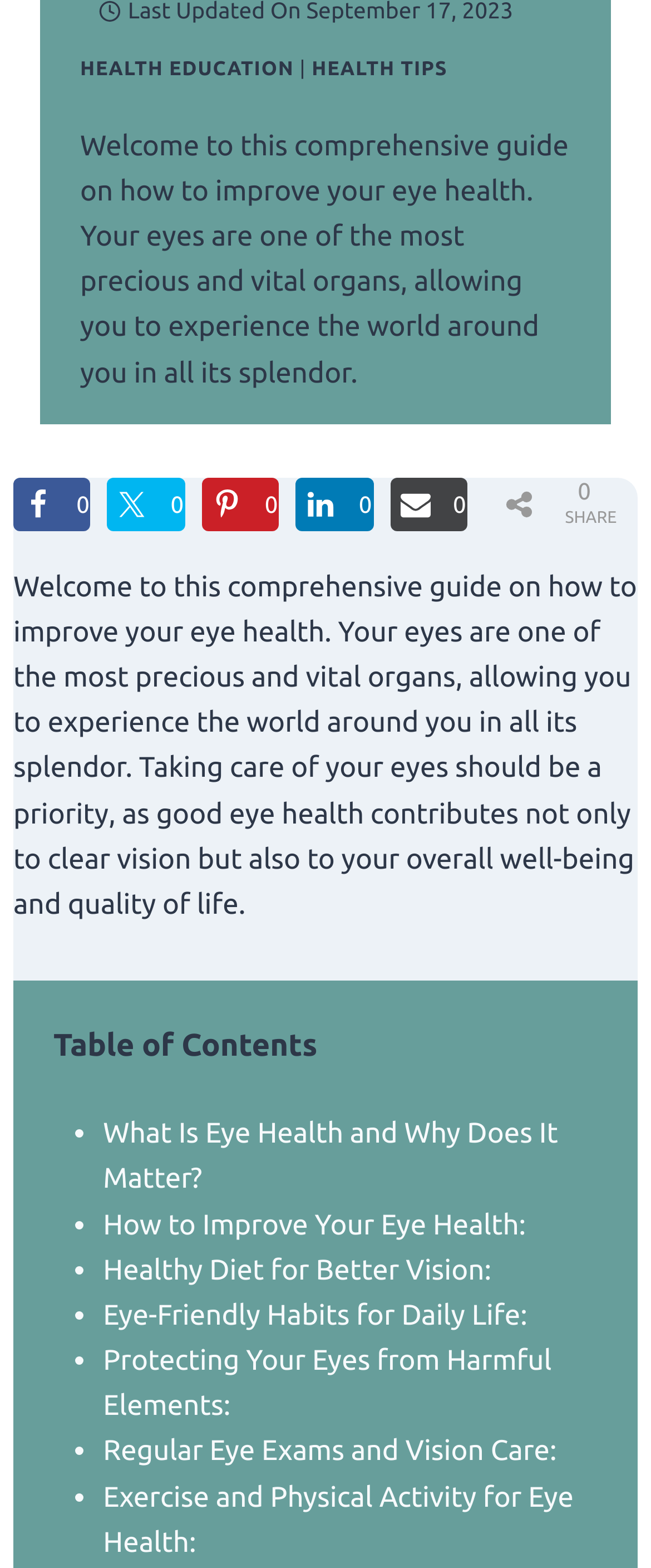Provide the bounding box coordinates for the UI element that is described as: "Eye-Friendly Habits for Daily Life:".

[0.158, 0.829, 0.81, 0.849]